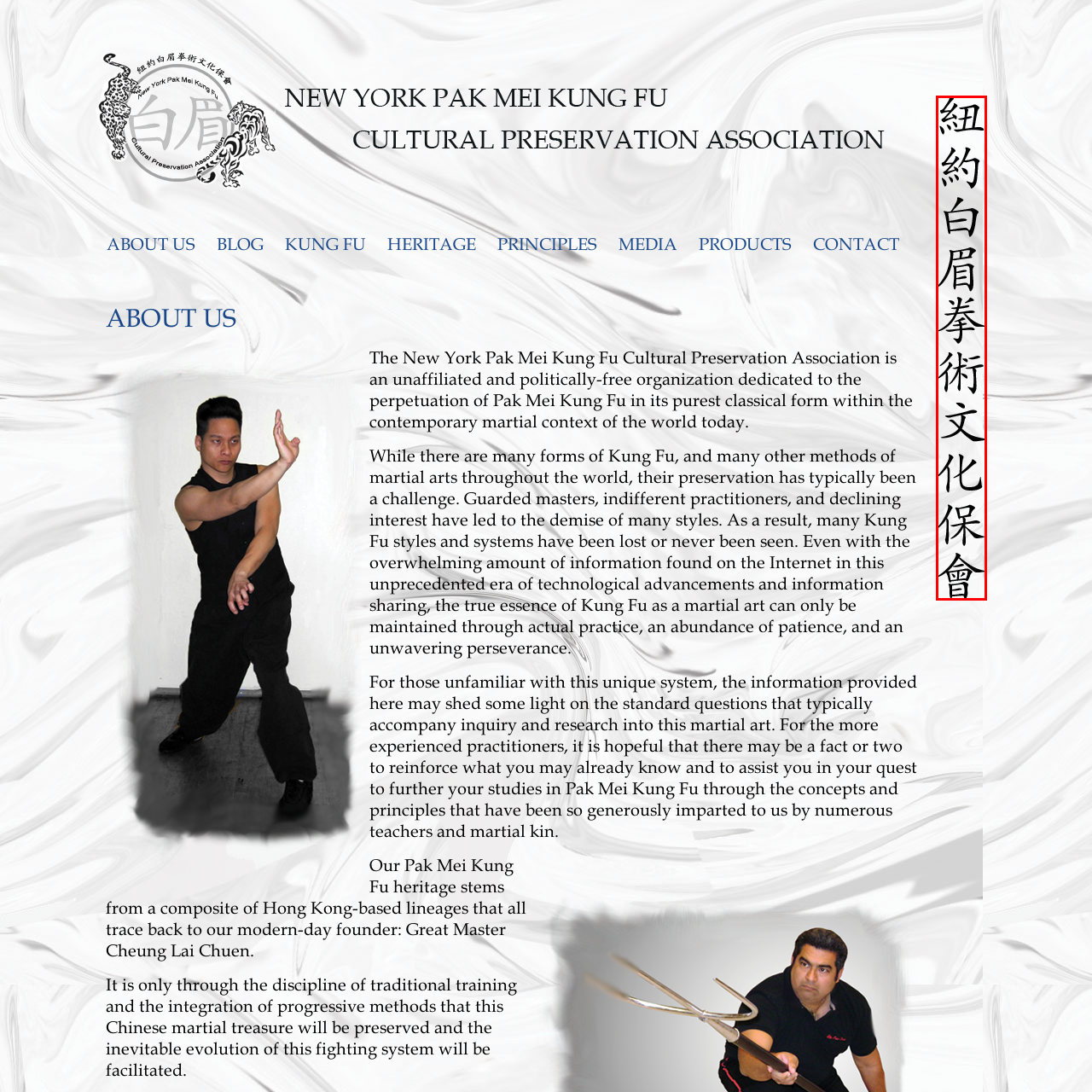What aspect of martial arts is highlighted by the calligraphy?
Observe the section of the image outlined in red and answer concisely with a single word or phrase.

Artistic aspect